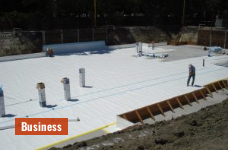Give a thorough description of the image, including any visible elements and their relationships.

The image depicts an industrial construction site where workers are preparing the foundation of a structure. The area is covered with a large white plastic sheet, likely a vapor barrier, which is commonly used in the construction process to prevent moisture from affecting the stability of the building. In the background, several upright tubes or pipes are visible, suggesting preparations for plumbing or other utilities.  A worker can be seen actively engaging with the materials, indicating a hands-on approach to the task at hand. The image is categorized under the "Business" section, emphasizing its relevance to the construction industry and commercial practices.